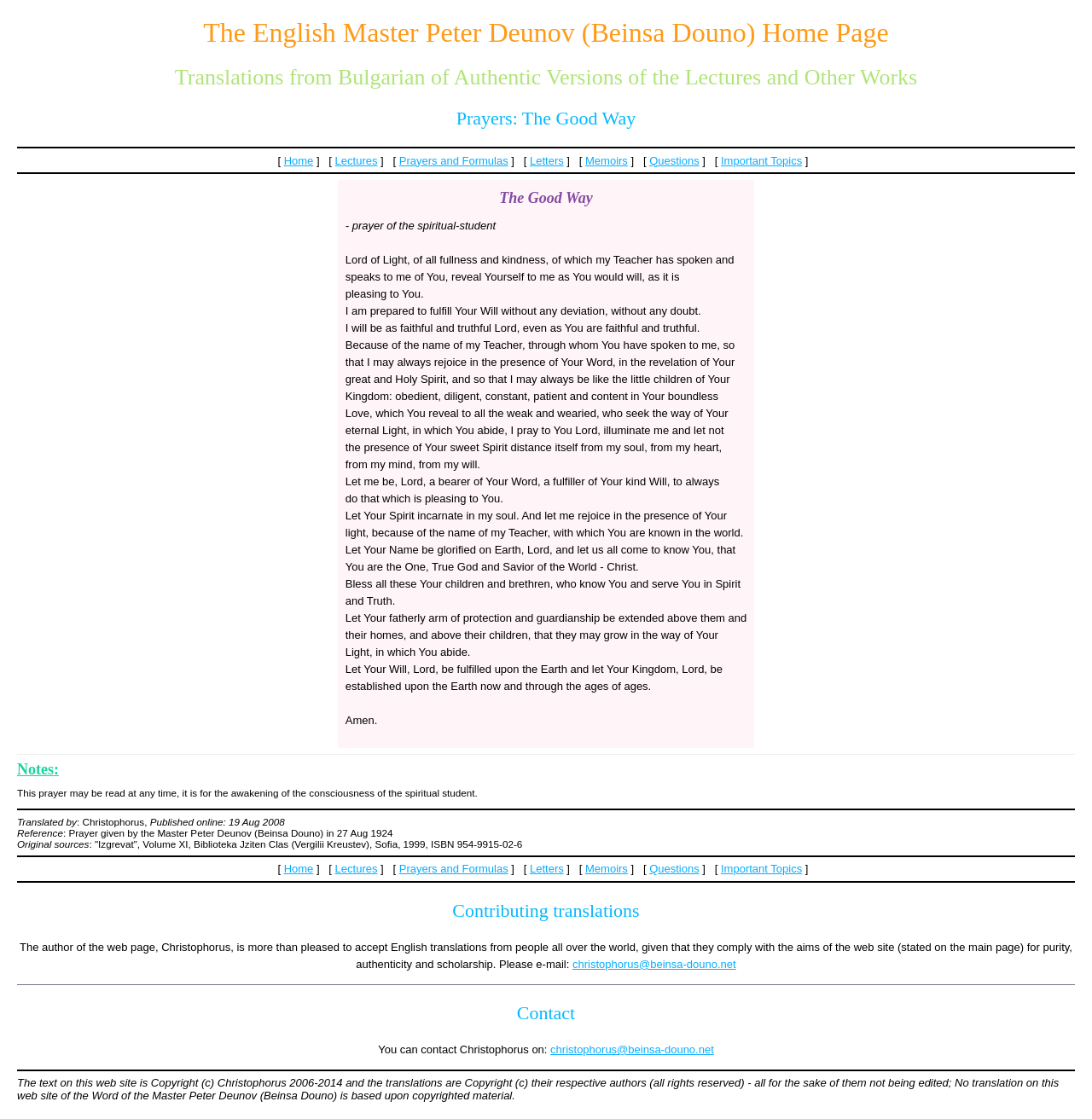Give a one-word or short phrase answer to the question: 
What is the title of the webpage?

The English Master Peter Deunov (Beinsa Douno) Home Page